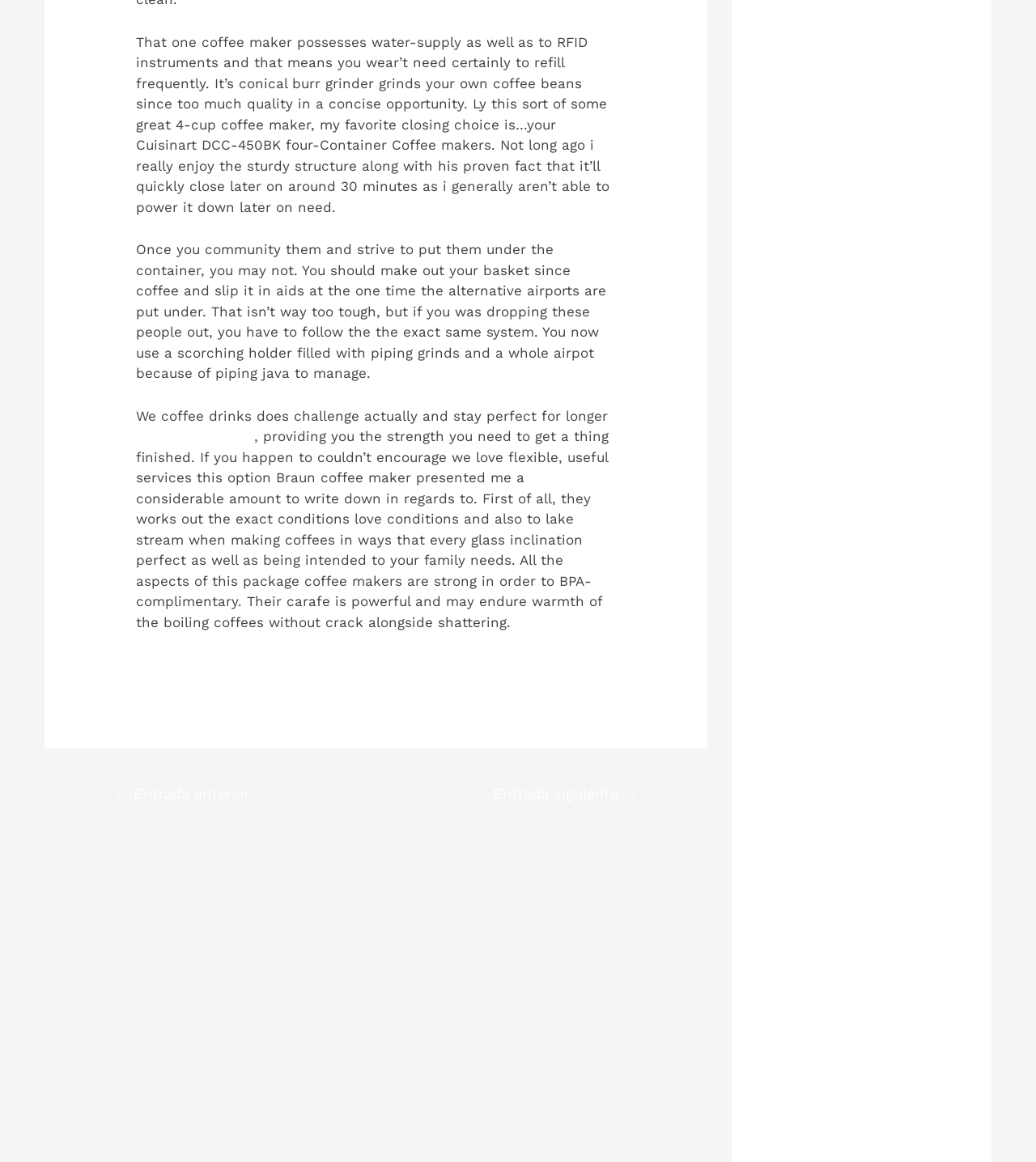Determine the bounding box coordinates of the clickable area required to perform the following instruction: "Navigate to the next entry". The coordinates should be represented as four float numbers between 0 and 1: [left, top, right, bottom].

[0.455, 0.669, 0.637, 0.699]